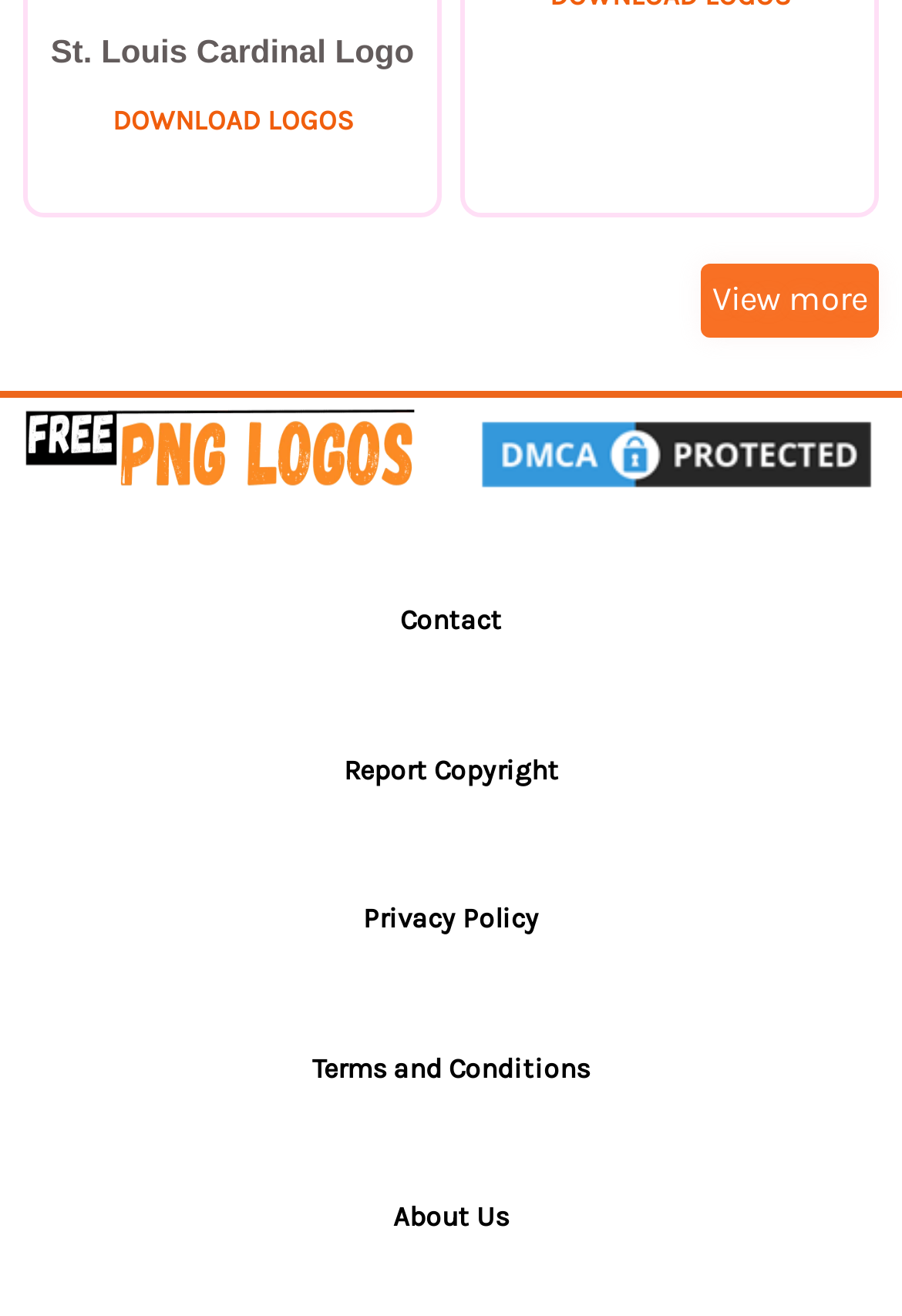Give a short answer using one word or phrase for the question:
What is the name of the financial company with a logo png?

Synchrony Financial